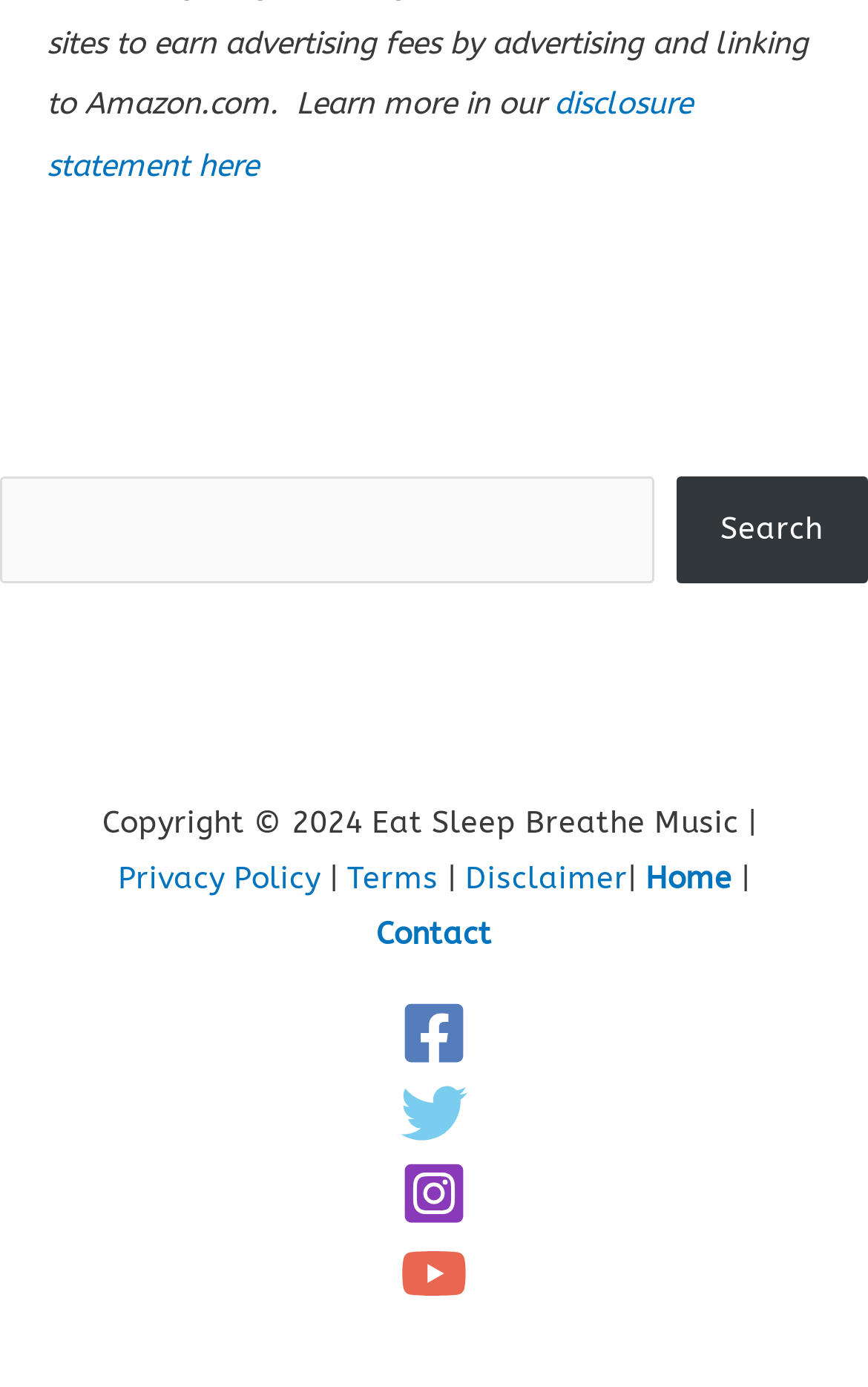Give a one-word or one-phrase response to the question: 
How many social media links are there?

4